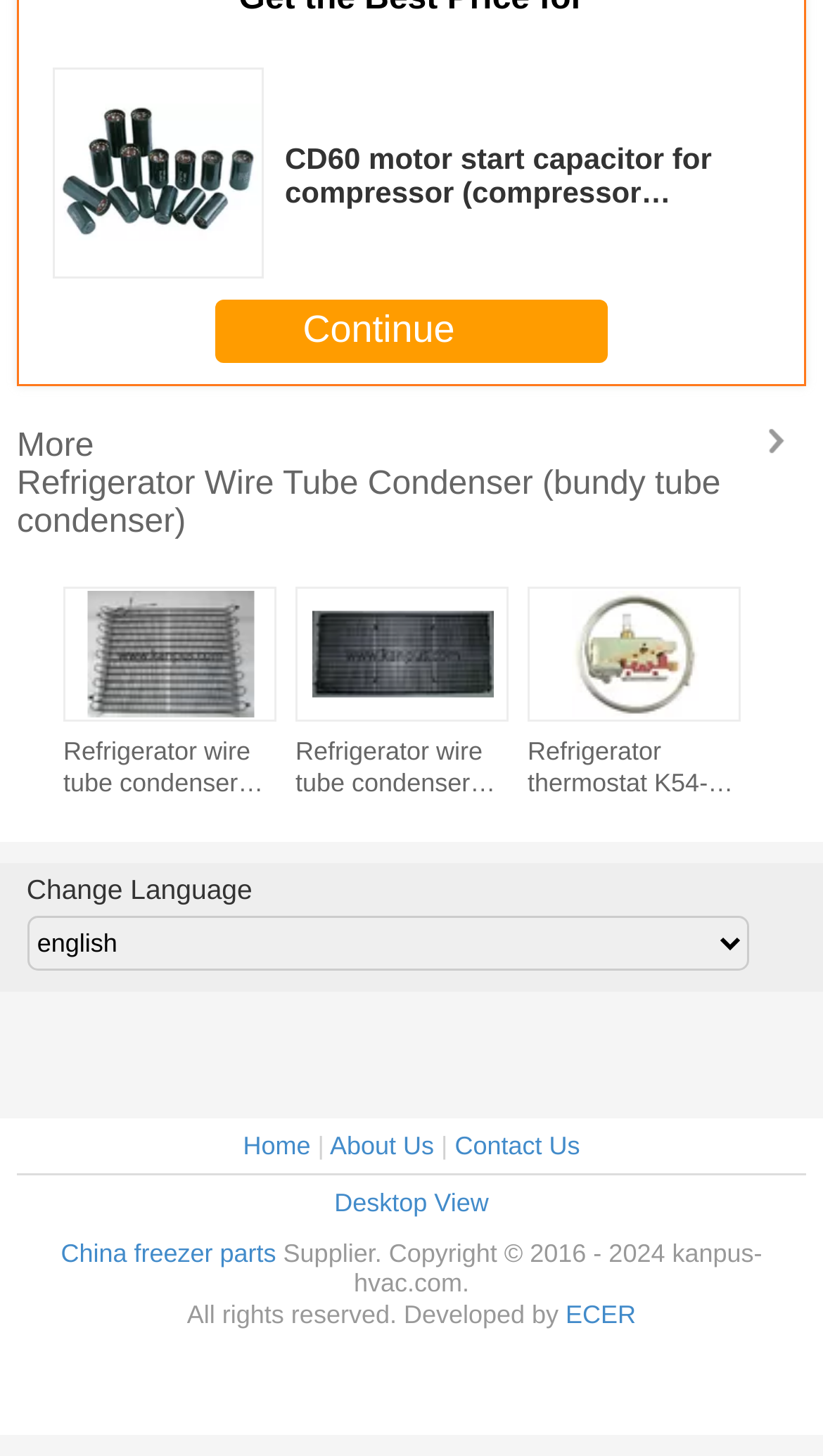Identify the bounding box coordinates of the region that needs to be clicked to carry out this instruction: "View the 'Refrigerator Wire Tube Condenser (bundy tube condenser)' product". Provide these coordinates as four float numbers ranging from 0 to 1, i.e., [left, top, right, bottom].

[0.021, 0.273, 0.979, 0.379]